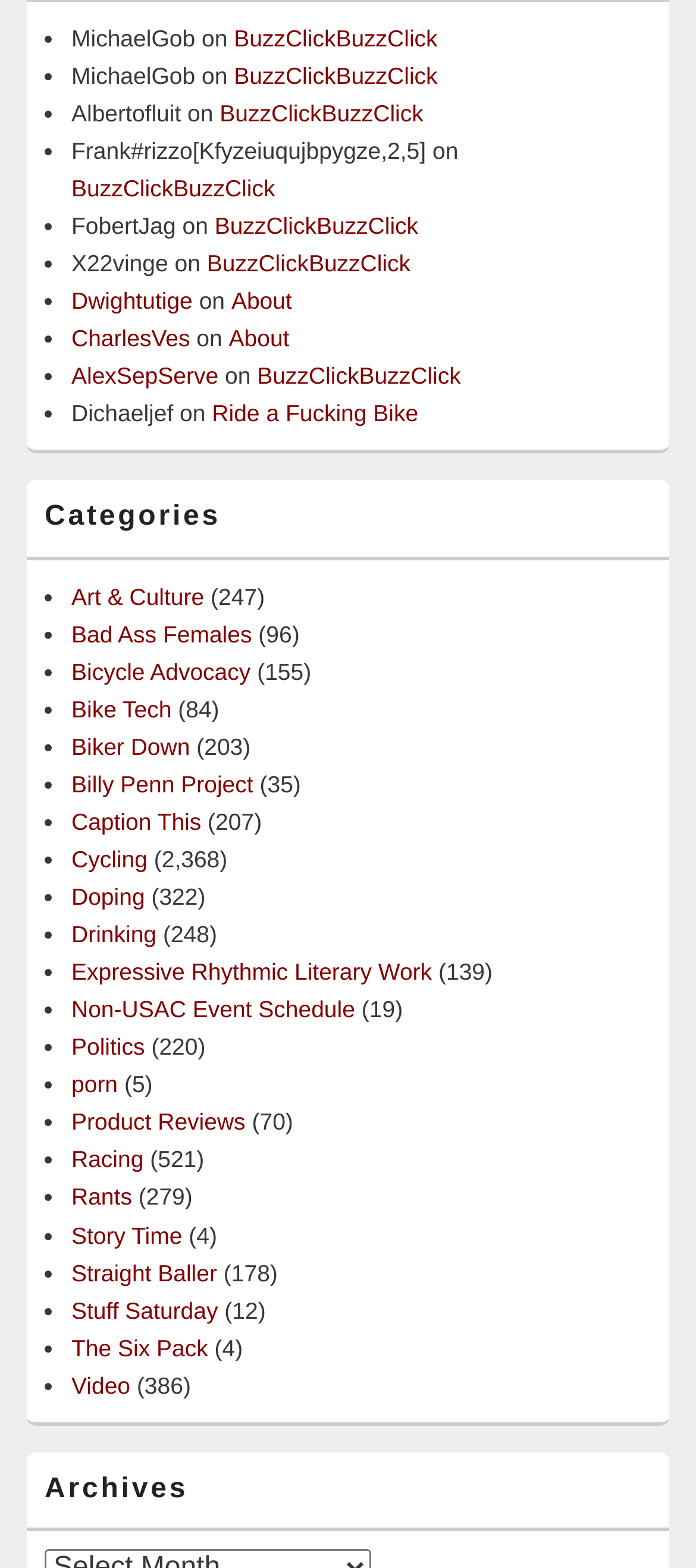Give a concise answer of one word or phrase to the question: 
How many links are there under the 'Categories' heading?

18